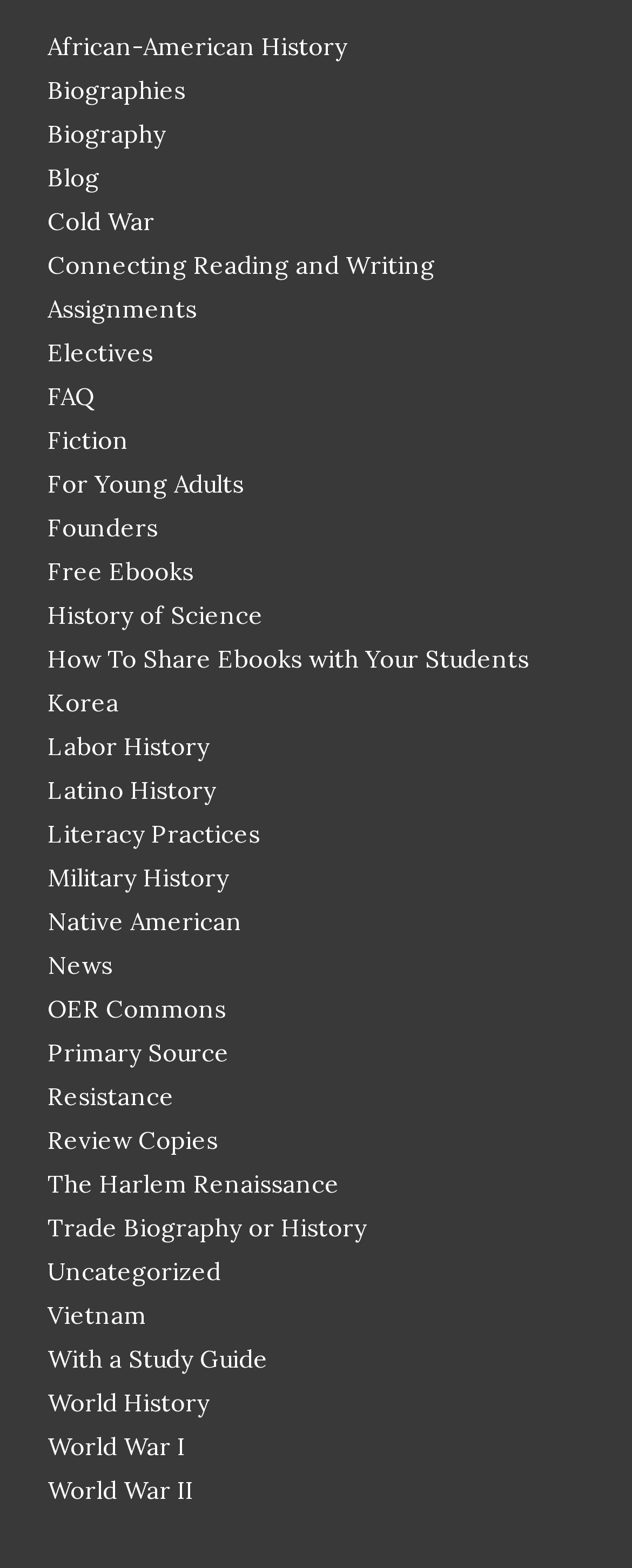Using the description "Labor History", predict the bounding box of the relevant HTML element.

[0.075, 0.466, 0.331, 0.486]